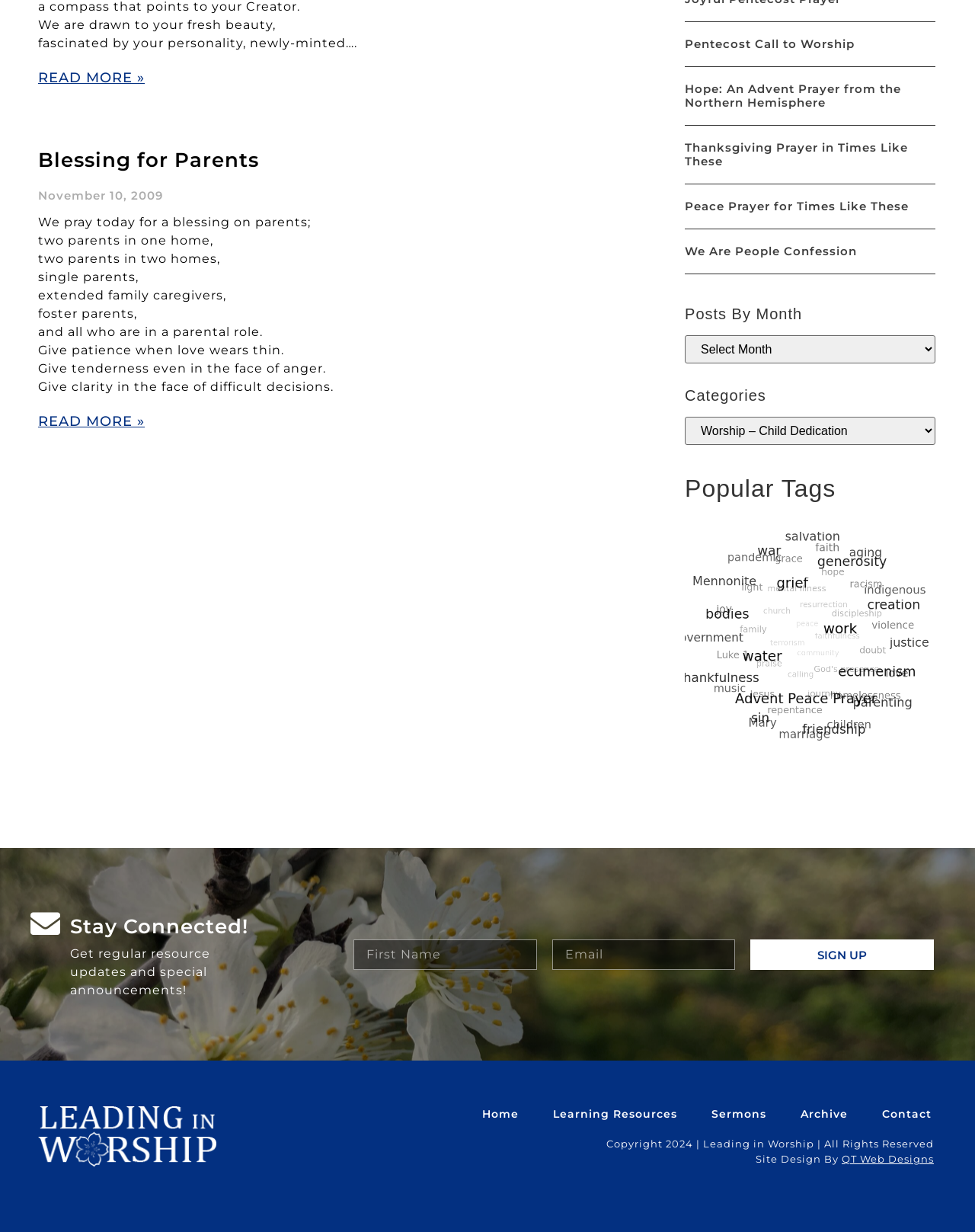Predict the bounding box coordinates of the area that should be clicked to accomplish the following instruction: "Go to the 'Your account' page". The bounding box coordinates should consist of four float numbers between 0 and 1, i.e., [left, top, right, bottom].

None